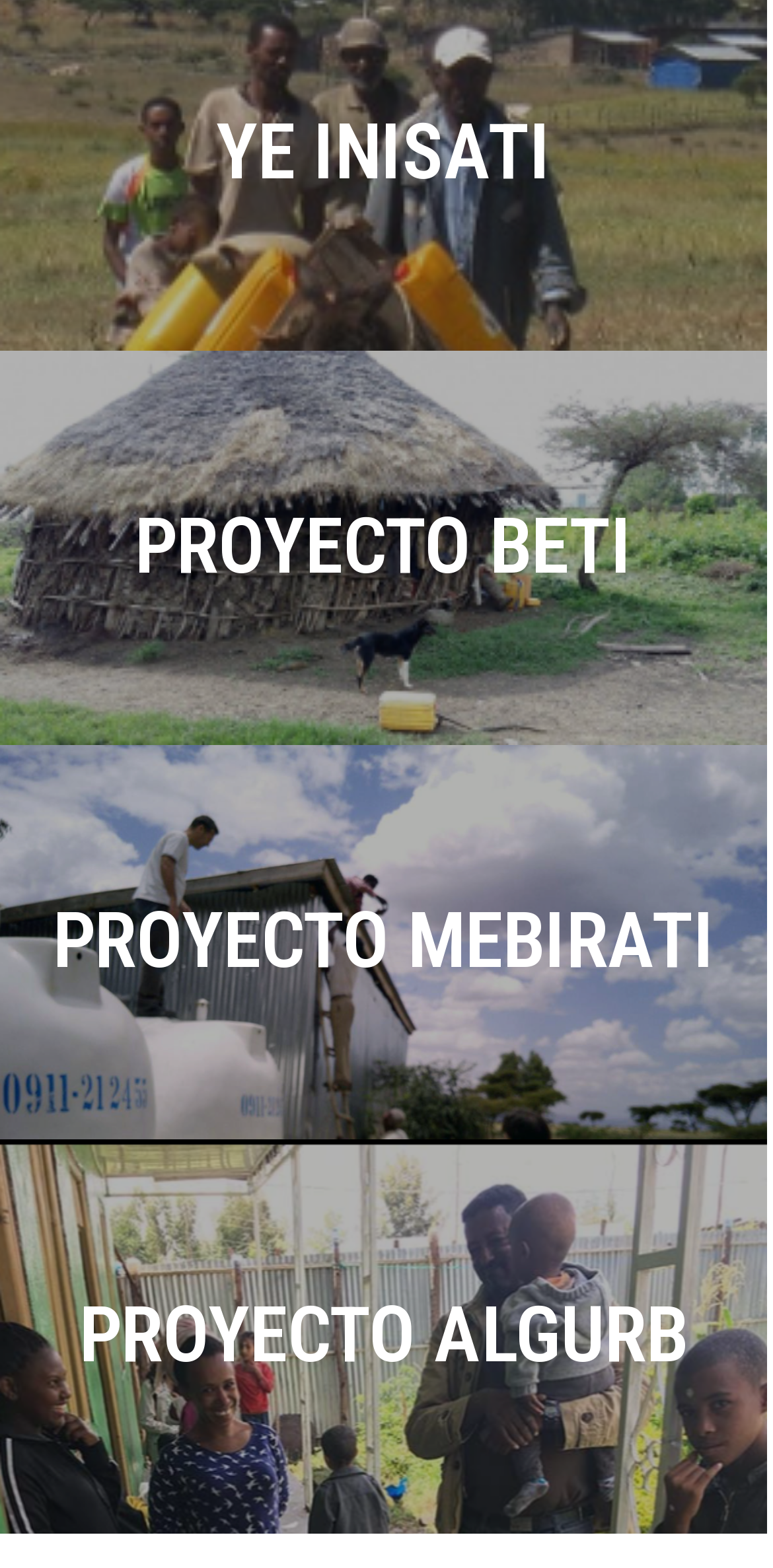Can you look at the image and give a comprehensive answer to the question:
What is the position of the 'PROYECTO MEBIRATI' link?

I compared the y1 and y2 coordinates of each link's bounding box. The 'PROYECTO MEBIRATI' link has y1 and y2 coordinates of 0.571 and 0.629, respectively. This is higher than the 'PROYECTO BETI' link (y1=0.32, y2=0.378) and lower than the 'PROYECTO ALGURB' link (y1=0.823, y2=0.881), so it is the third link from the top.